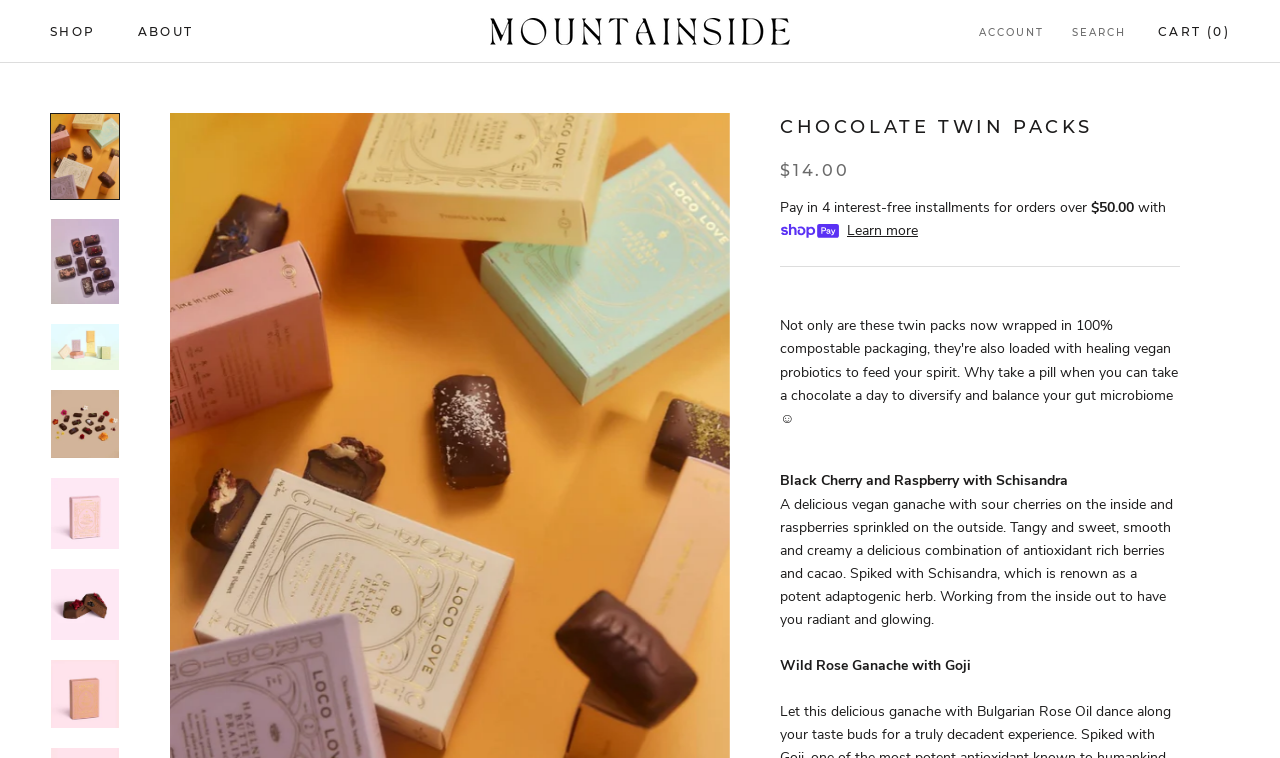What is the benefit of Schisandra in the Chocolate Twin Pack?
Give a detailed explanation using the information visible in the image.

I found the StaticText element with the description of the Chocolate Twin Pack, which mentions that Schisandra is a potent adaptogenic herb that works from the inside out to have you radiant and glowing.